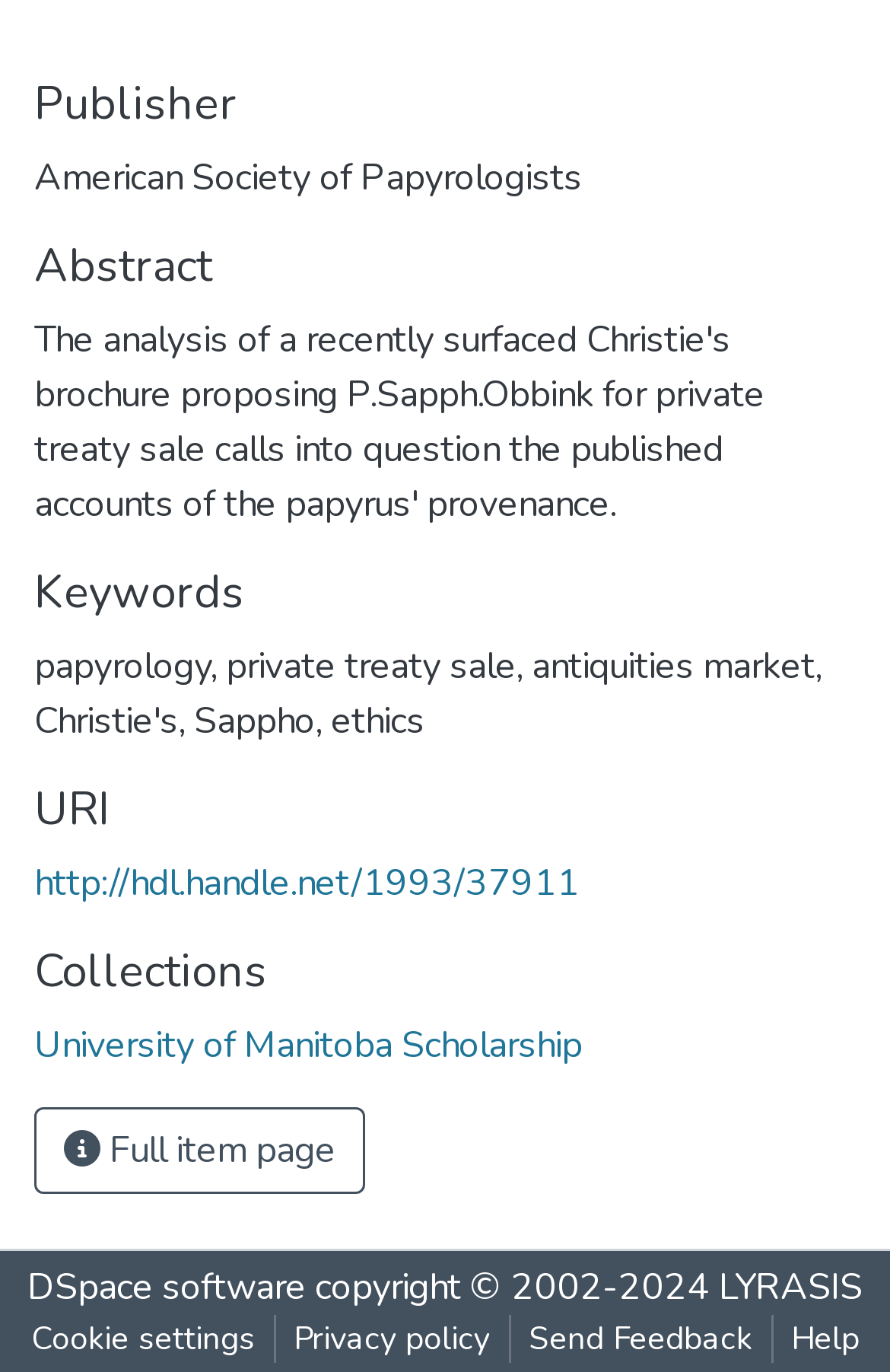Use a single word or phrase to answer the following:
What is the URI of this article?

http://hdl.handle.net/1993/37911